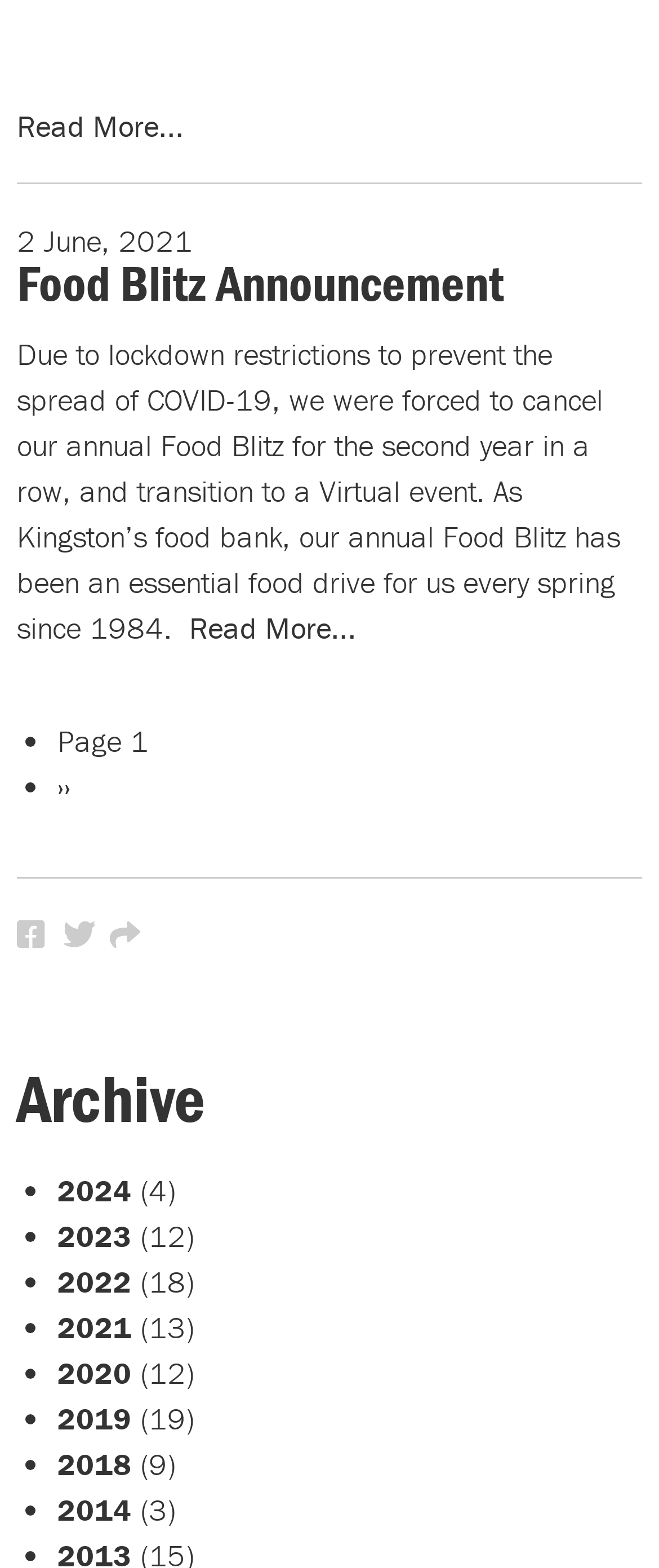Kindly determine the bounding box coordinates for the clickable area to achieve the given instruction: "View the Basics page".

None